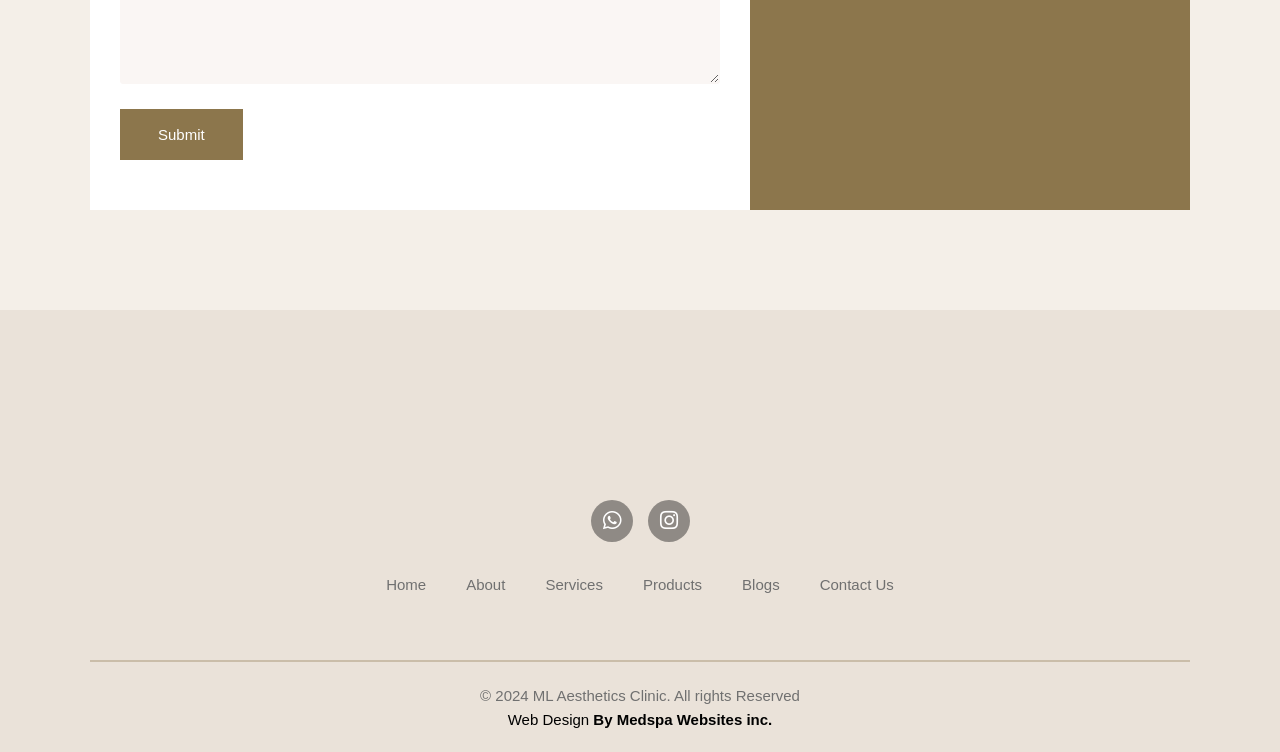Locate the bounding box coordinates of the element I should click to achieve the following instruction: "Go to Home page".

[0.286, 0.747, 0.349, 0.808]